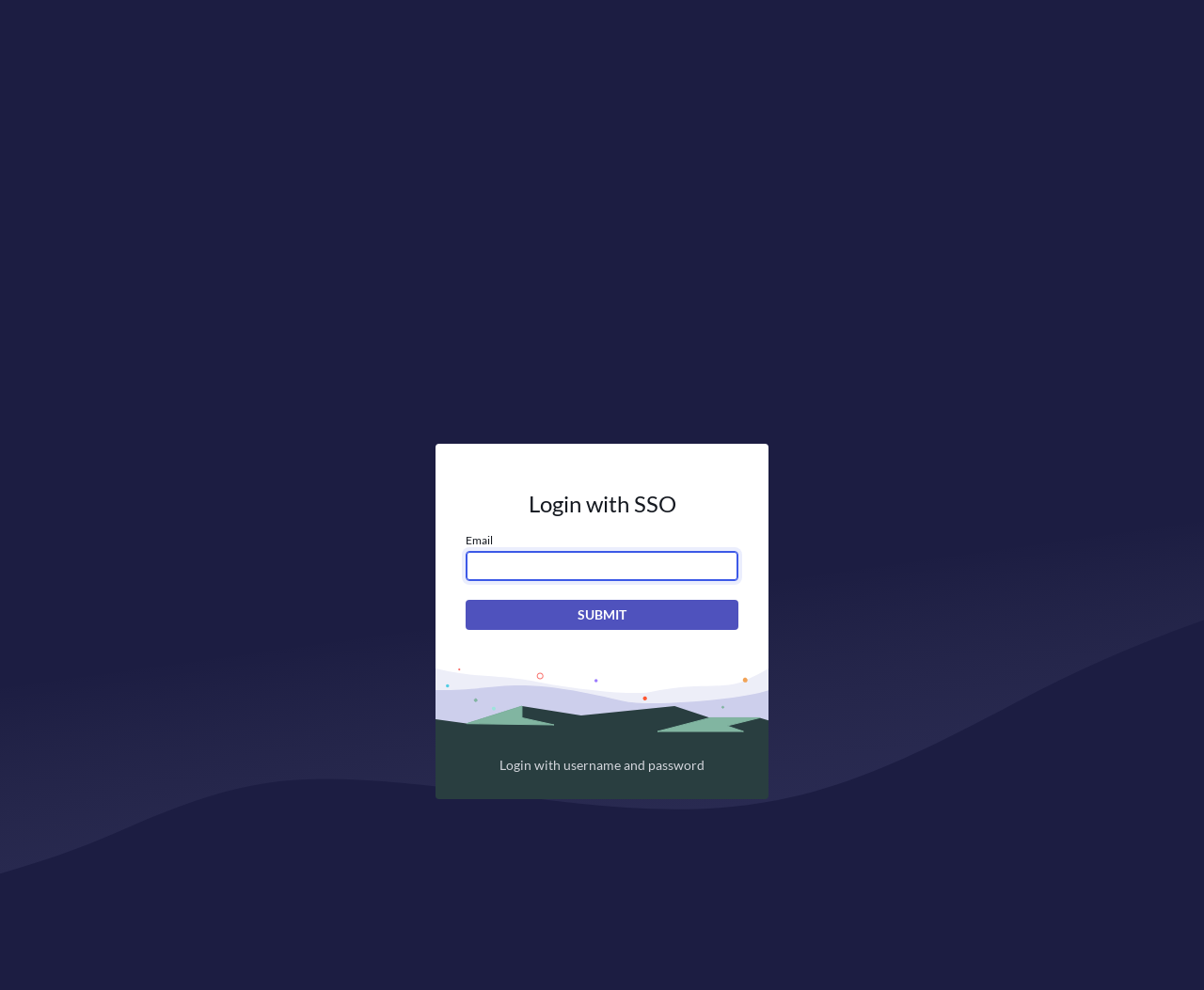Give a one-word or one-phrase response to the question: 
What is the function of the 'SUBMIT' button?

To submit login credentials